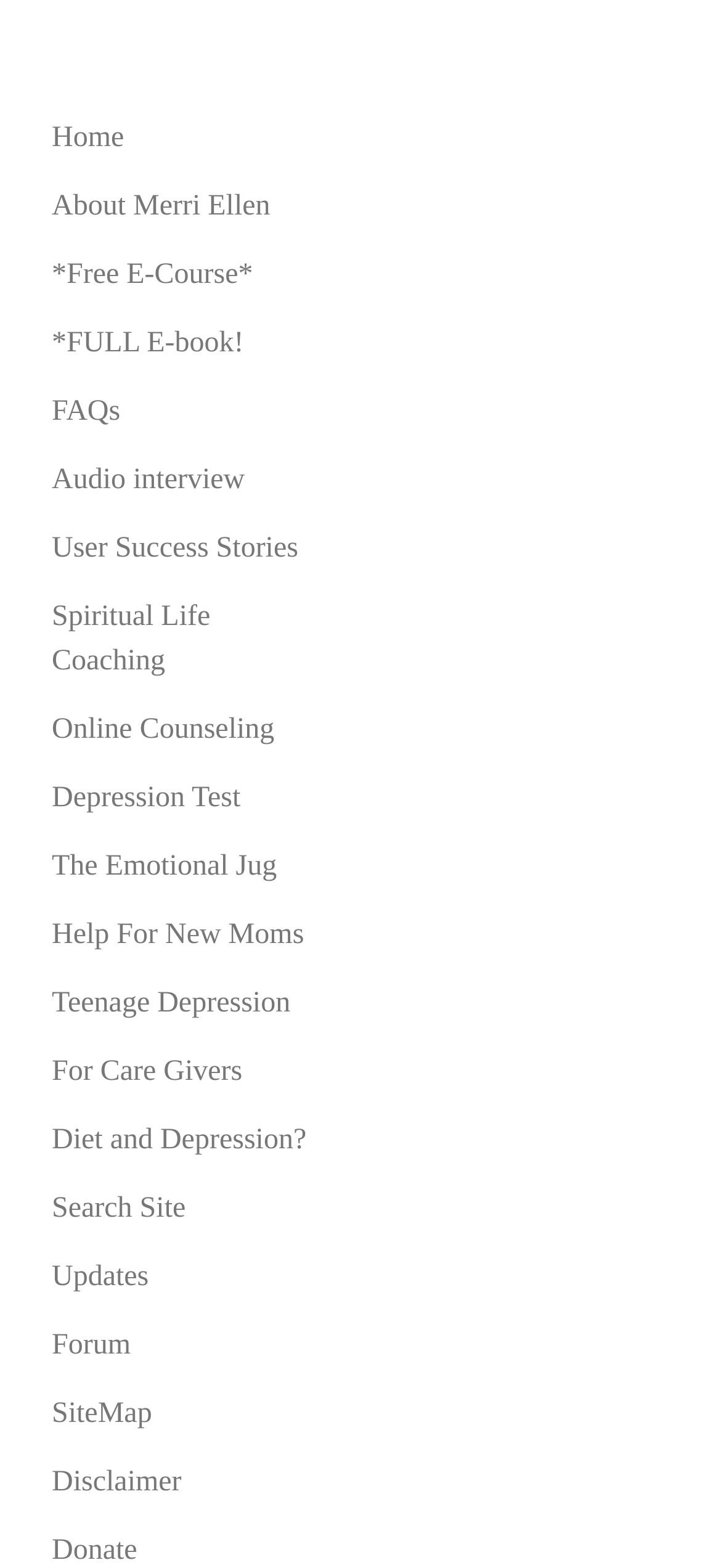Can you pinpoint the bounding box coordinates for the clickable element required for this instruction: "search the site"? The coordinates should be four float numbers between 0 and 1, i.e., [left, top, right, bottom].

[0.046, 0.751, 0.482, 0.791]